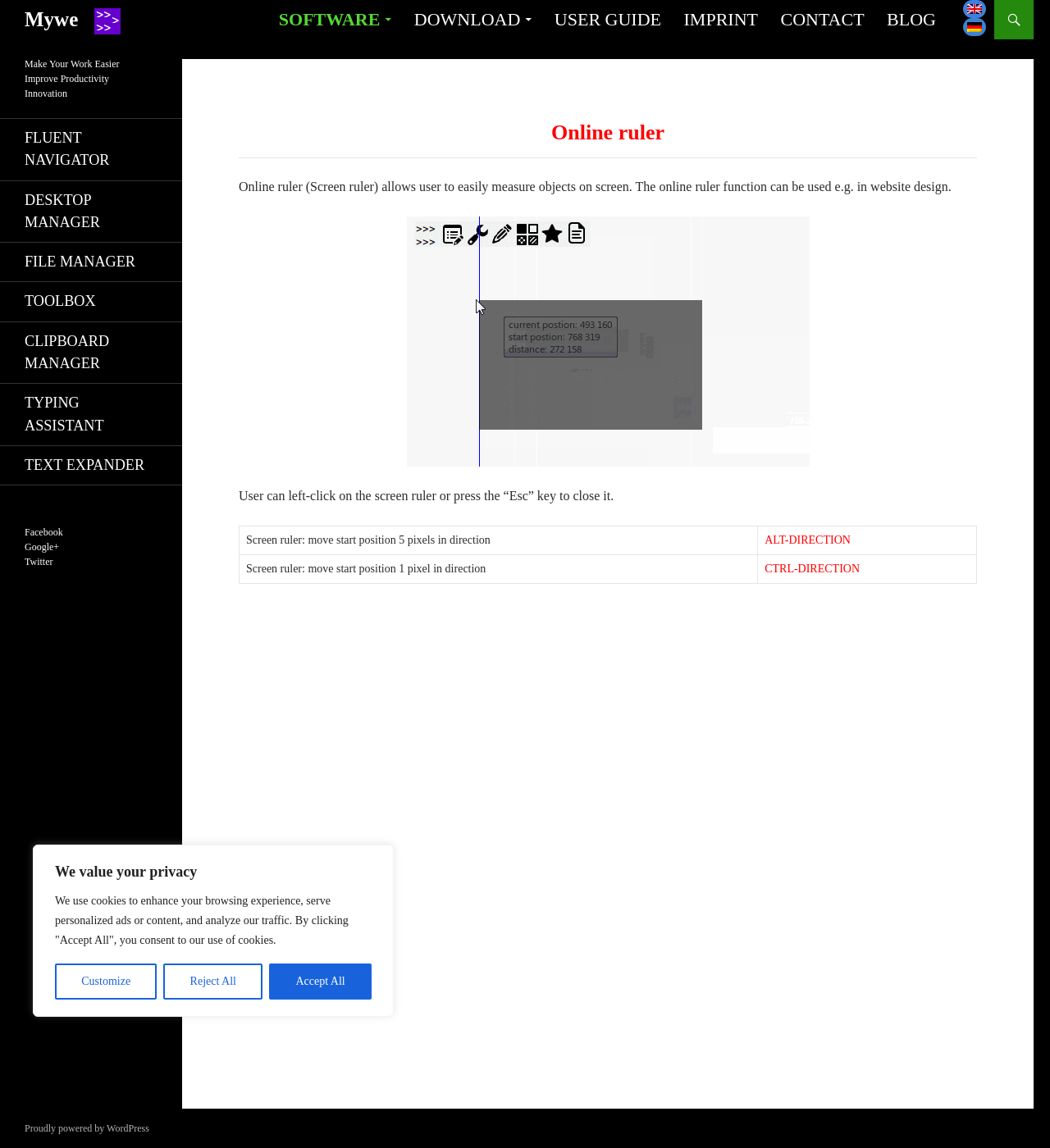Identify the bounding box coordinates of the area you need to click to perform the following instruction: "Click the 'Mywe' link".

[0.023, 0.007, 0.074, 0.026]